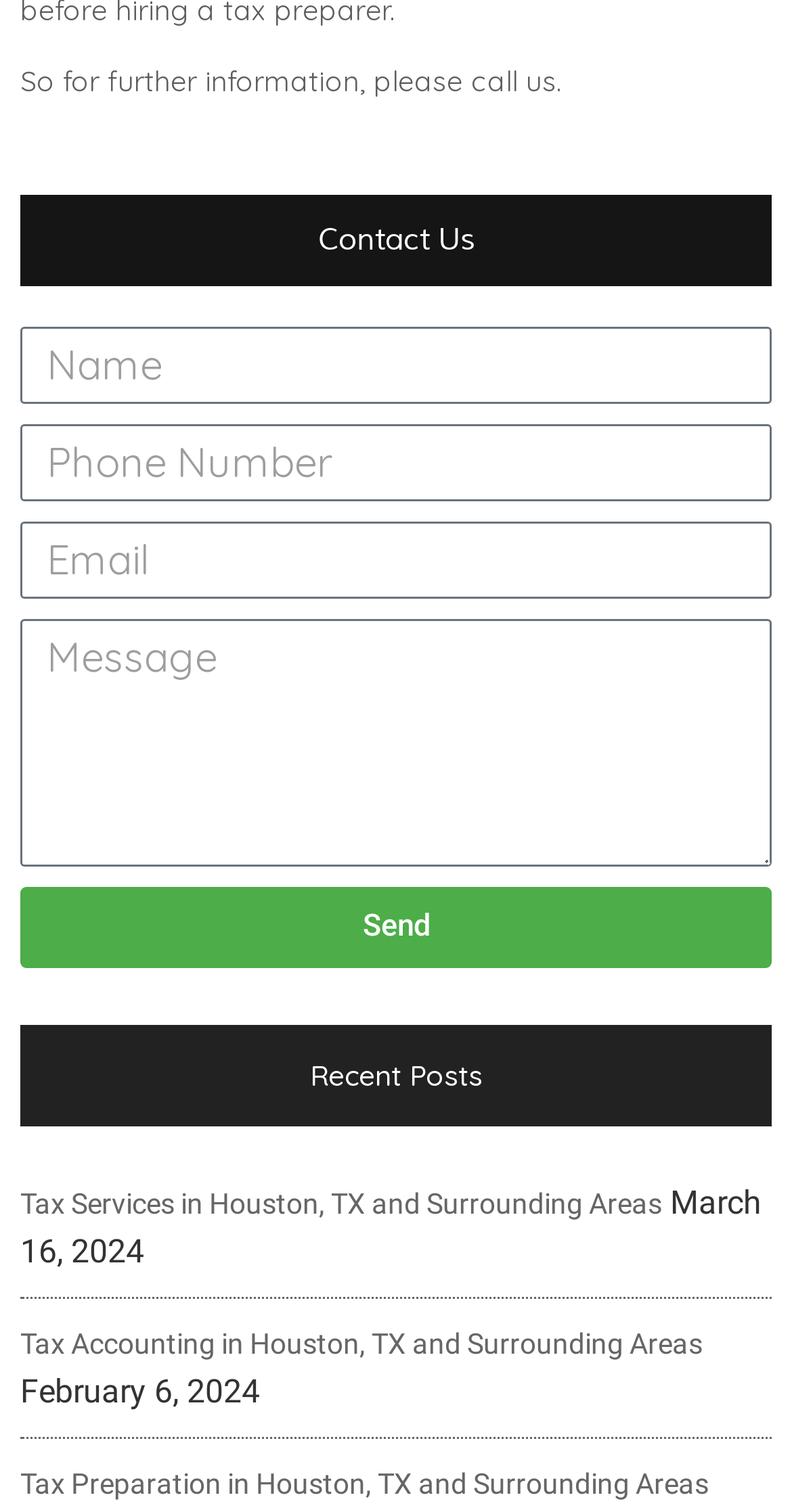What is the date of the oldest recent post?
Give a comprehensive and detailed explanation for the question.

I looked at the StaticText elements associated with each recent post and found that the oldest date is 'February 6, 2024', which is associated with the post 'Tax Preparation in Houston, TX and Surrounding Areas'.